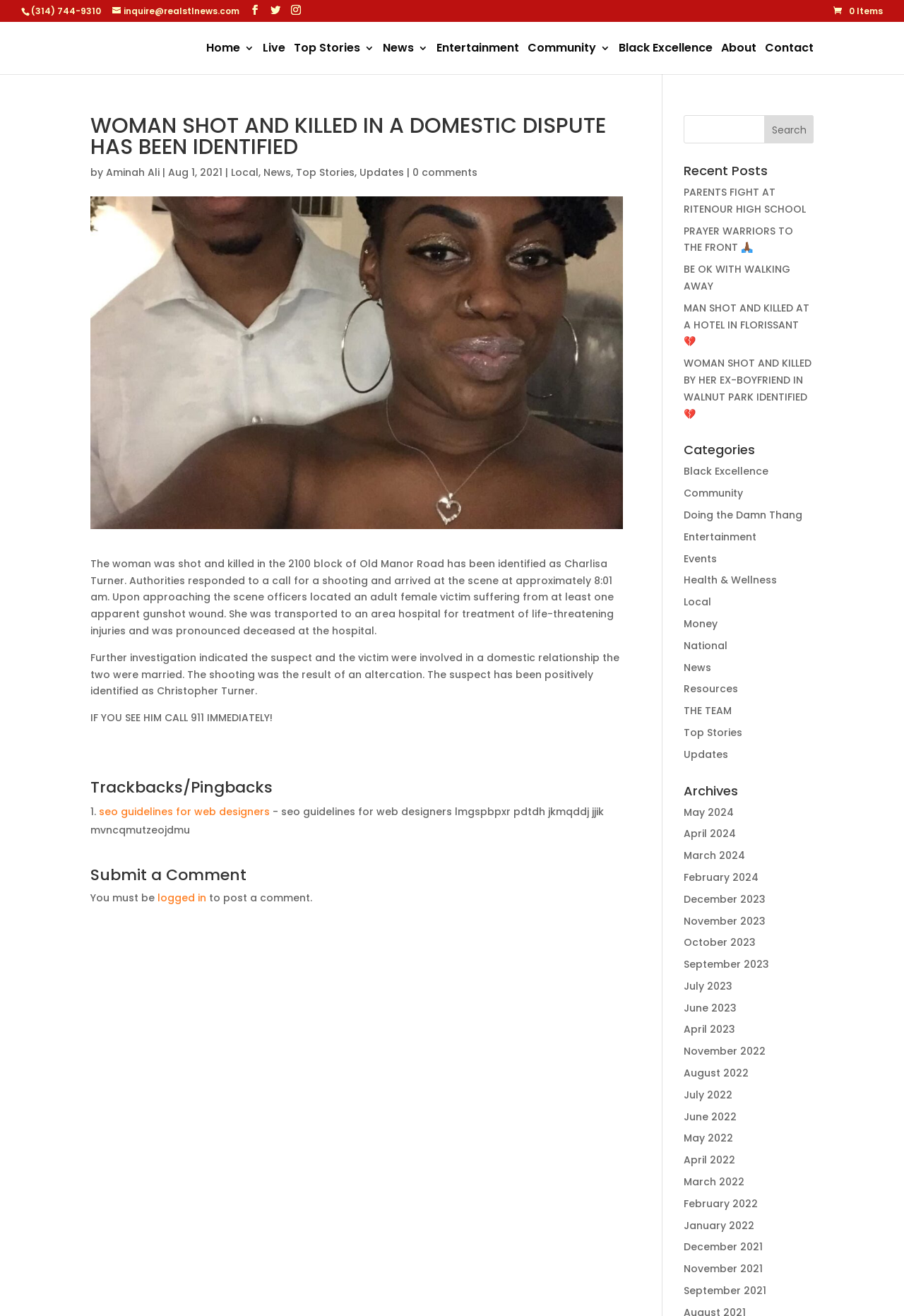Pinpoint the bounding box coordinates of the clickable element needed to complete the instruction: "Read the recent post 'PARENTS FIGHT AT RITENOUR HIGH SCHOOL'". The coordinates should be provided as four float numbers between 0 and 1: [left, top, right, bottom].

[0.756, 0.141, 0.892, 0.164]